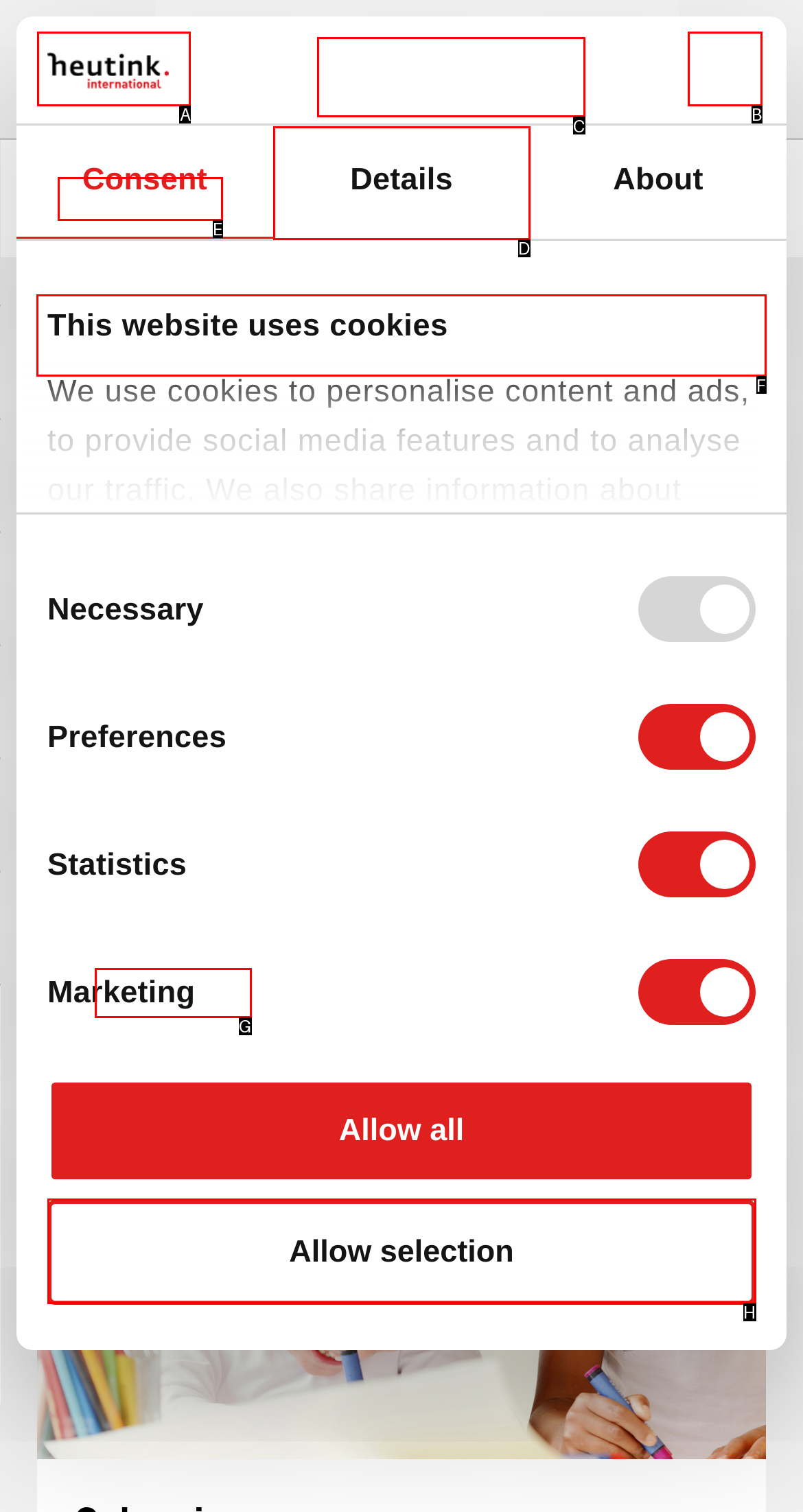Choose the letter of the option you need to click to Click on the 'Outdoor' category. Answer with the letter only.

None